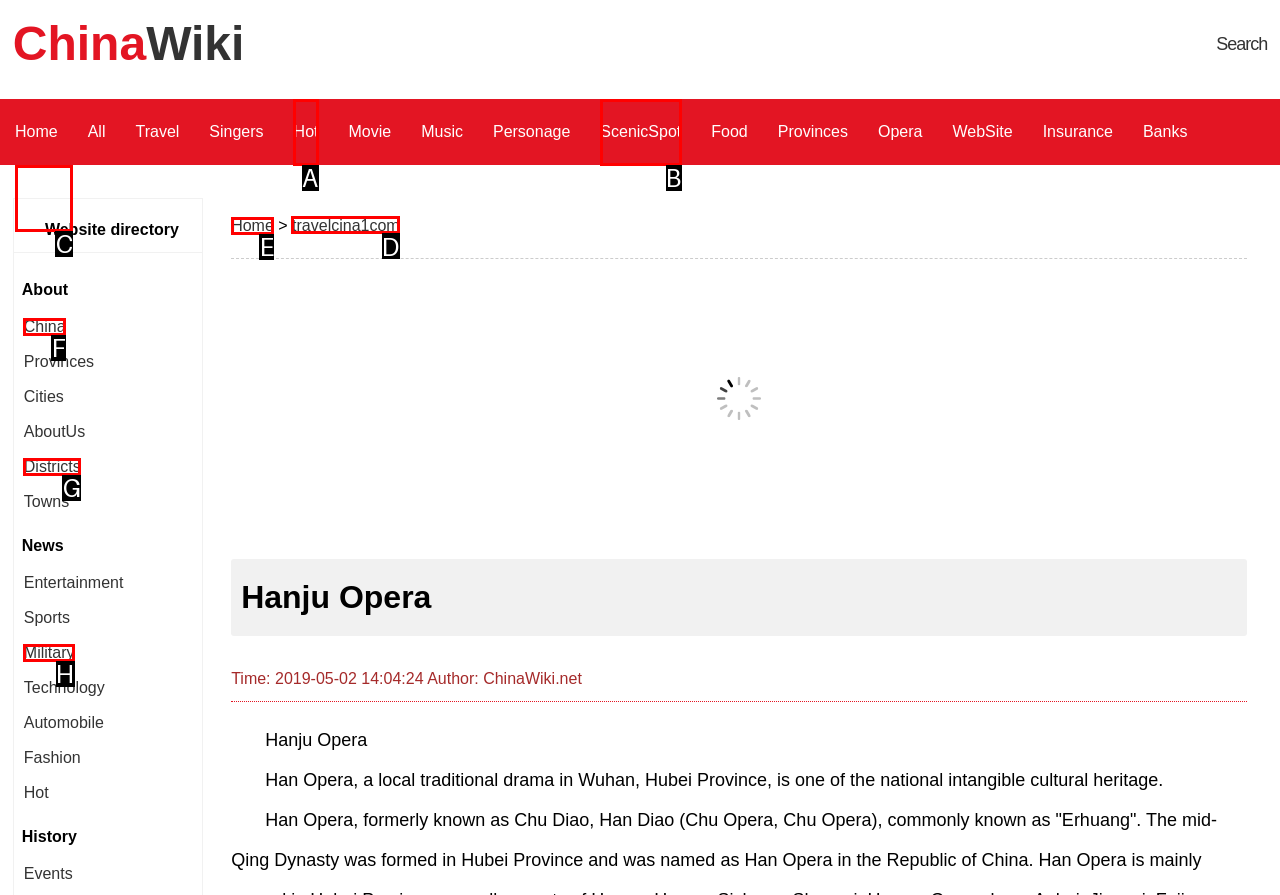To complete the task: visit travelcina1com website, select the appropriate UI element to click. Respond with the letter of the correct option from the given choices.

D